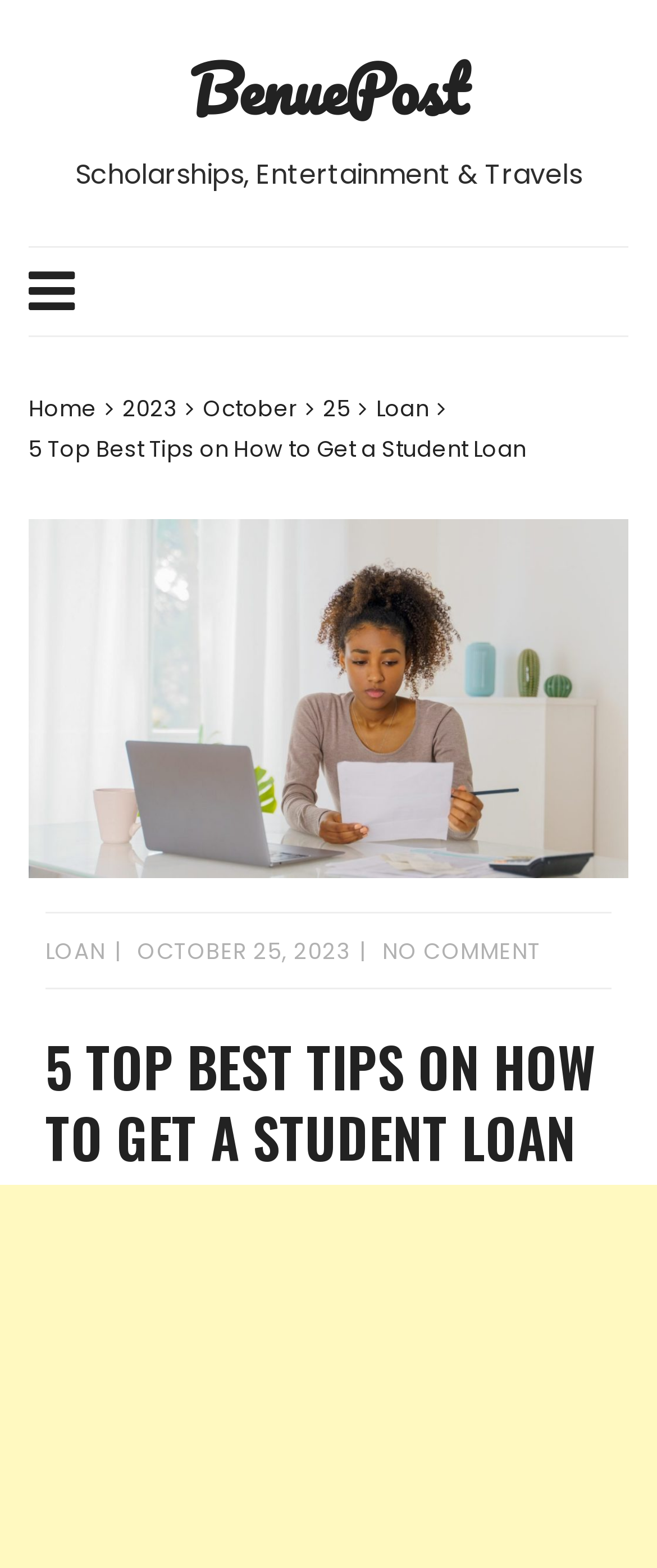Locate the bounding box coordinates of the clickable region necessary to complete the following instruction: "Click on the LOAN link". Provide the coordinates in the format of four float numbers between 0 and 1, i.e., [left, top, right, bottom].

[0.069, 0.597, 0.161, 0.617]